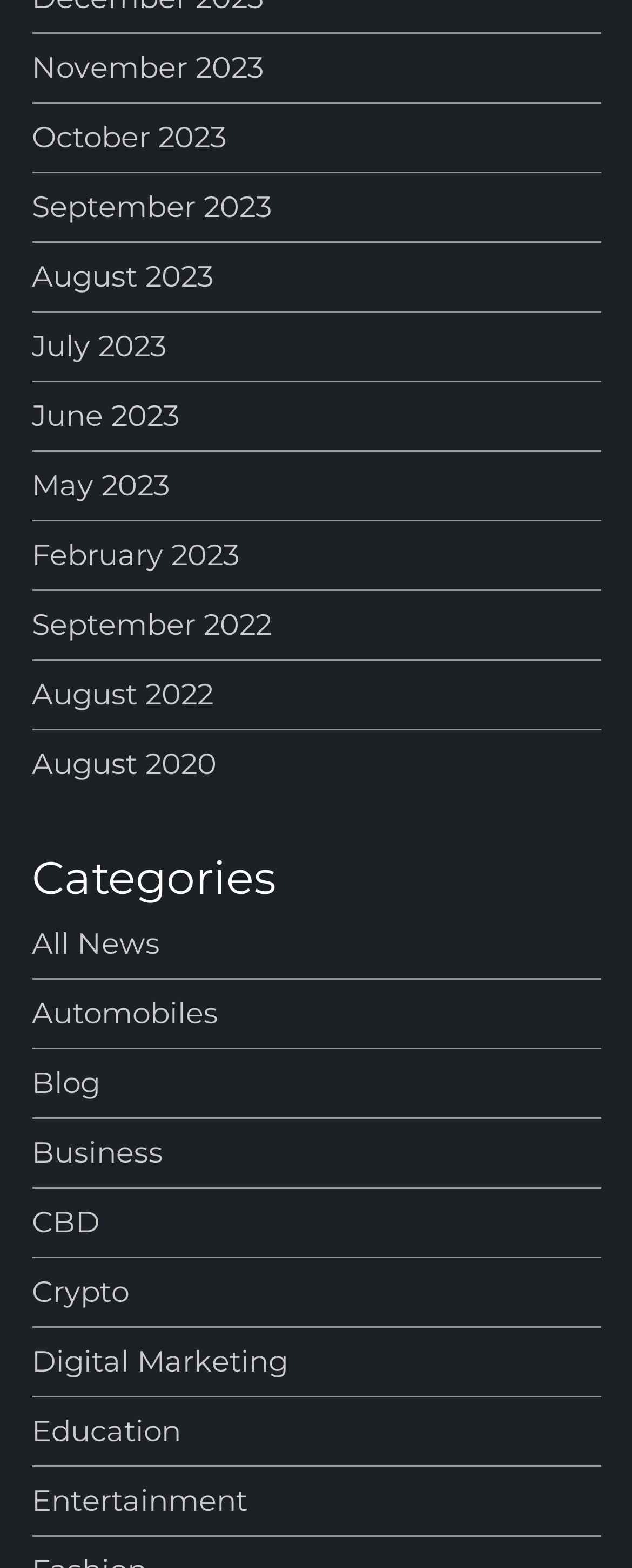Kindly provide the bounding box coordinates of the section you need to click on to fulfill the given instruction: "Visit the FAQ page".

None